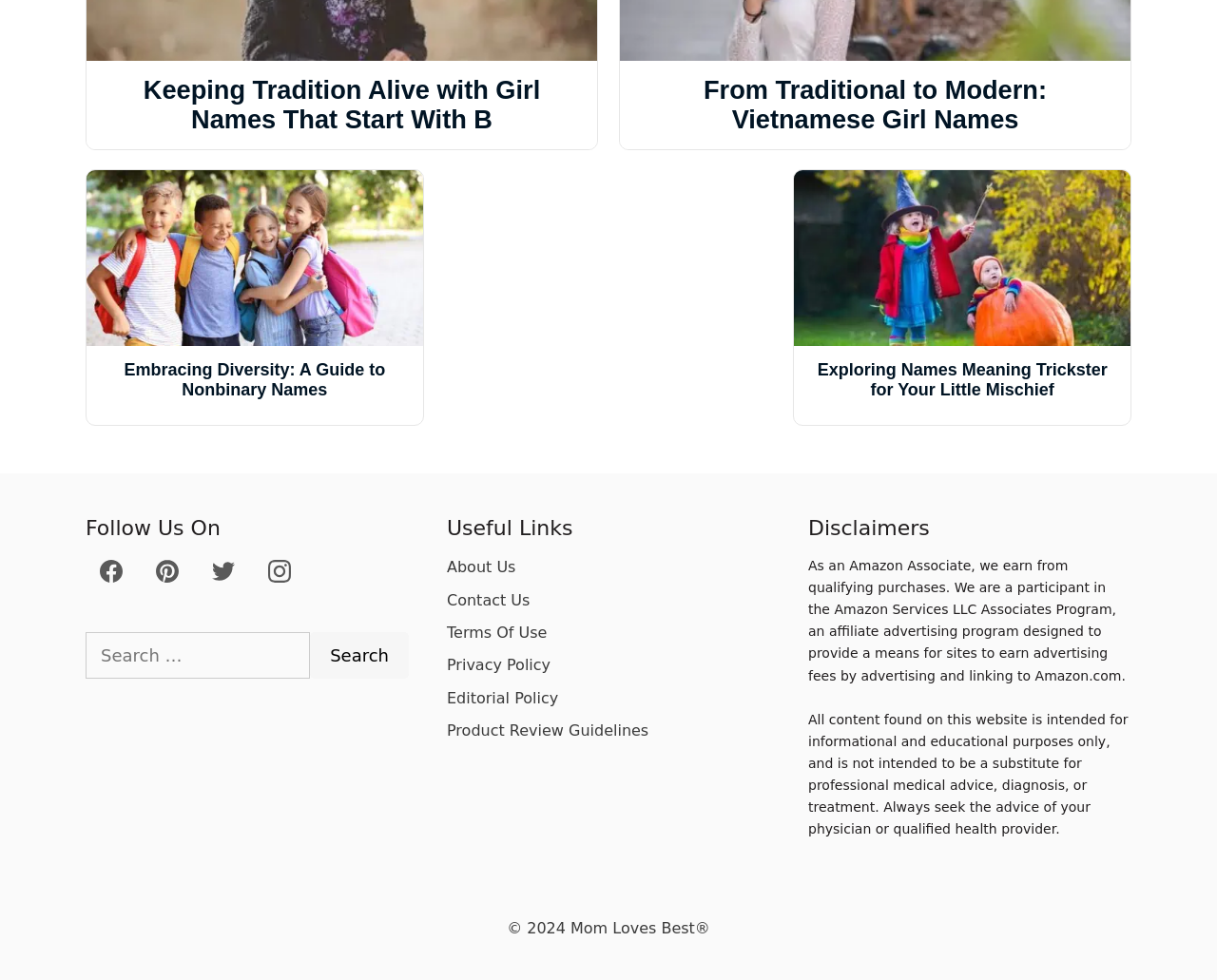What social media platforms can you follow the website on? Observe the screenshot and provide a one-word or short phrase answer.

Facebook, Pinterest, Twitter, Instagram